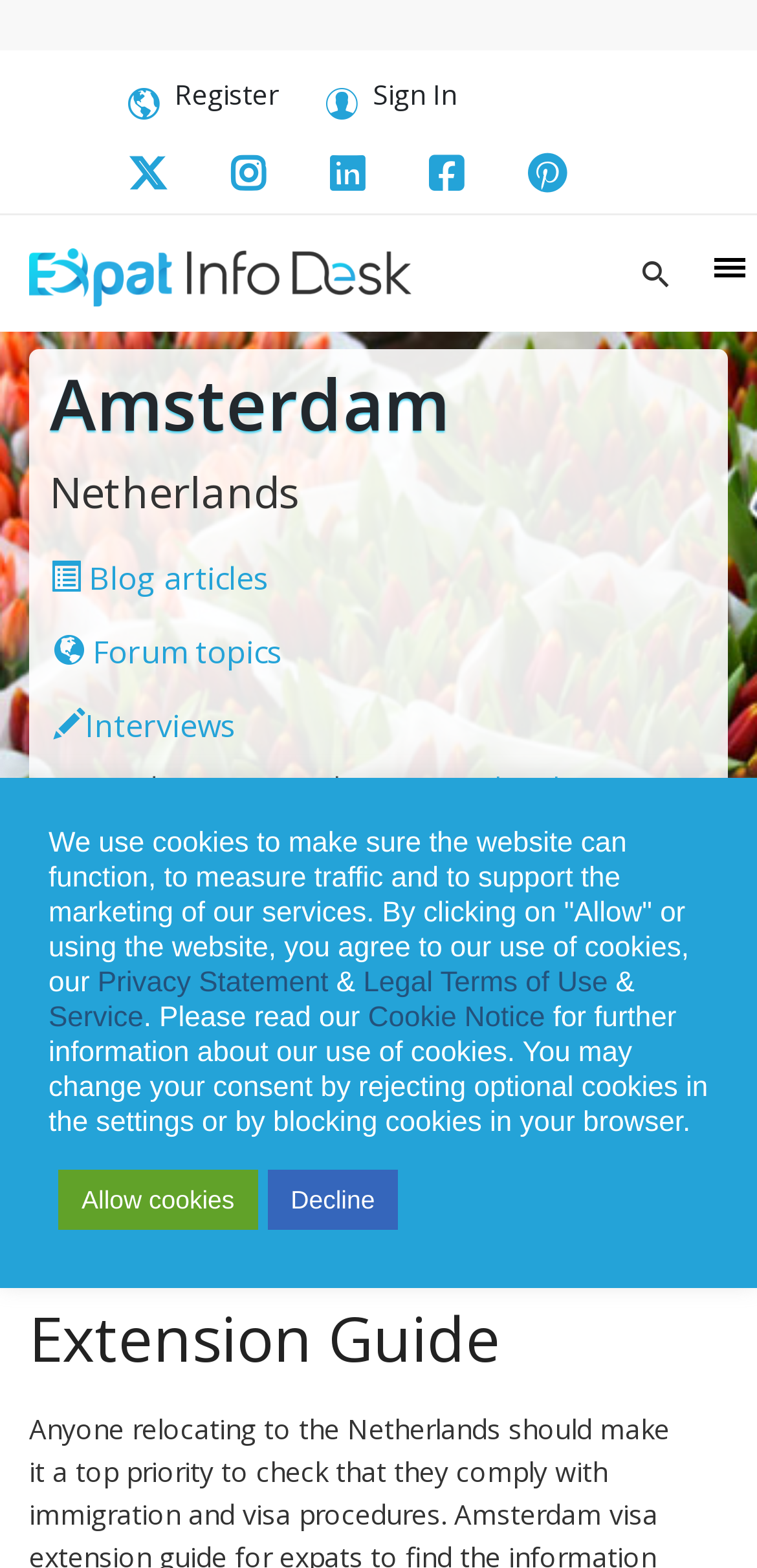What is the name of the website?
Based on the image, give a one-word or short phrase answer.

Expat Info Desk